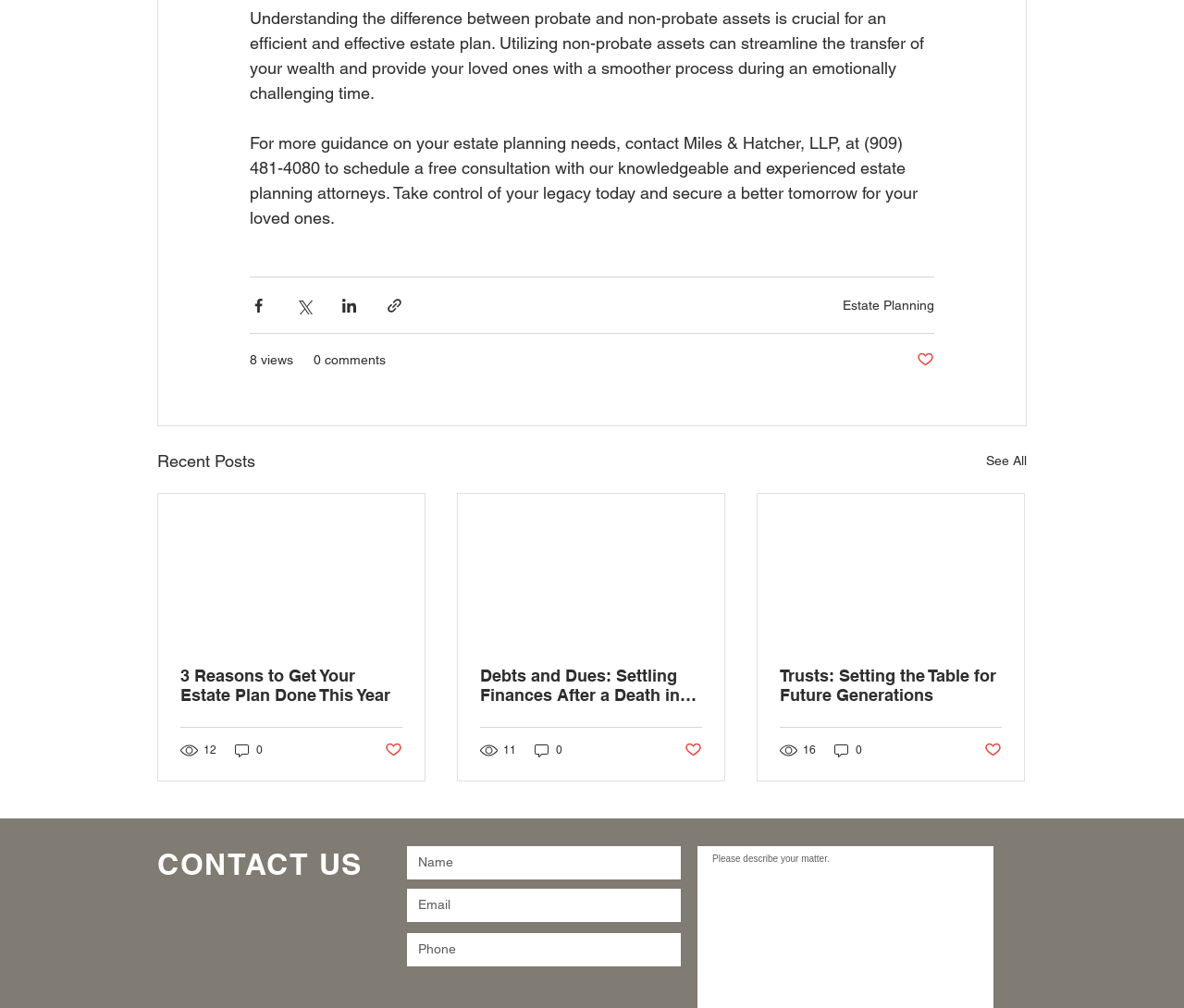Locate the bounding box coordinates of the element that should be clicked to execute the following instruction: "Read the article '3 Reasons to Get Your Estate Plan Done This Year'".

[0.152, 0.661, 0.34, 0.699]